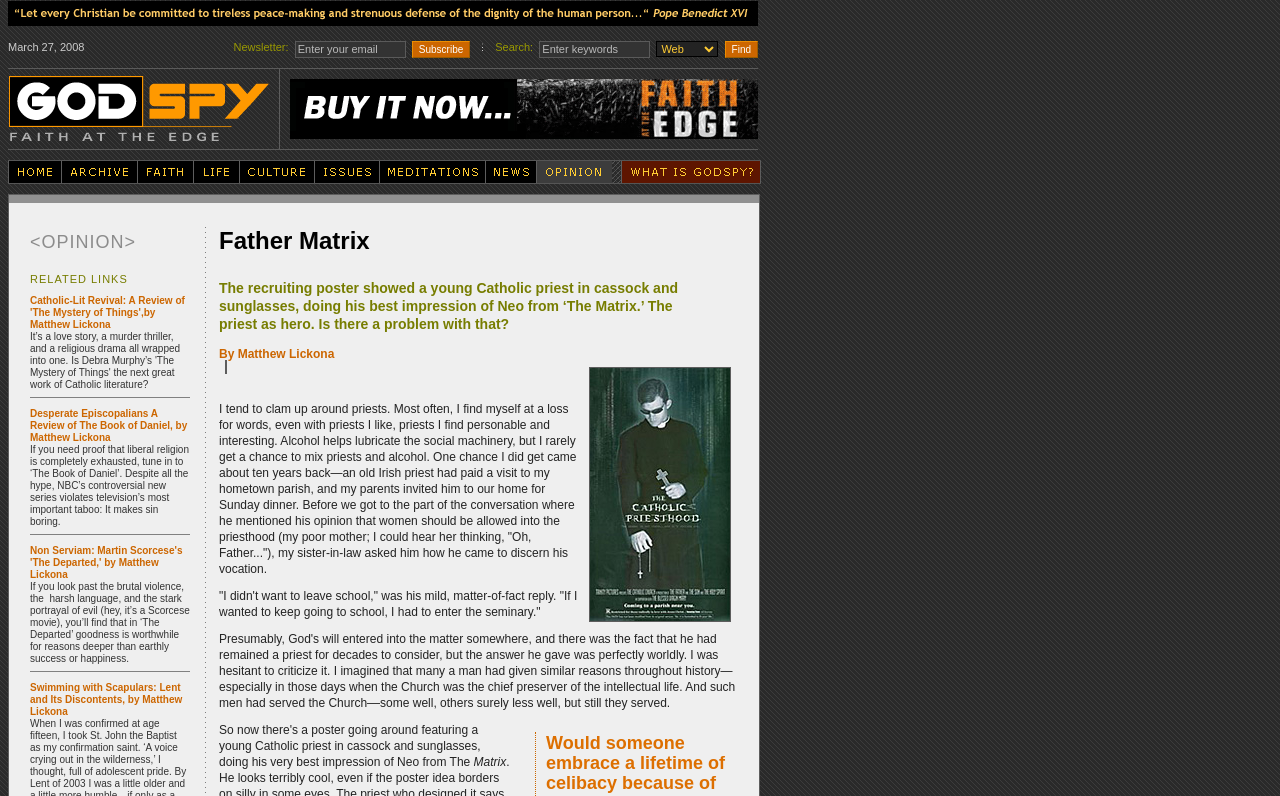Generate a thorough explanation of the webpage's elements.

The webpage is about "Father Matrix" by Matthew Lickona. At the top, there is a table with a link "Click here to read more..." accompanied by an image. Below this, there is a table with an image on the left and a date "March 27, 2008" on the right. 

To the right of the date, there is a search bar with a newsletter subscription section. The search bar has a text box, a dropdown menu, and a "Find" button. The newsletter subscription section has a text box and a "Subscribe" button.

Below this, there is a table with several images and a link "Click Here to Order!" in the middle. The link is accompanied by an image. 

At the bottom of the page, there are two links: "Return to Home Page" and "Return to Old Archive Home Page", both accompanied by images.